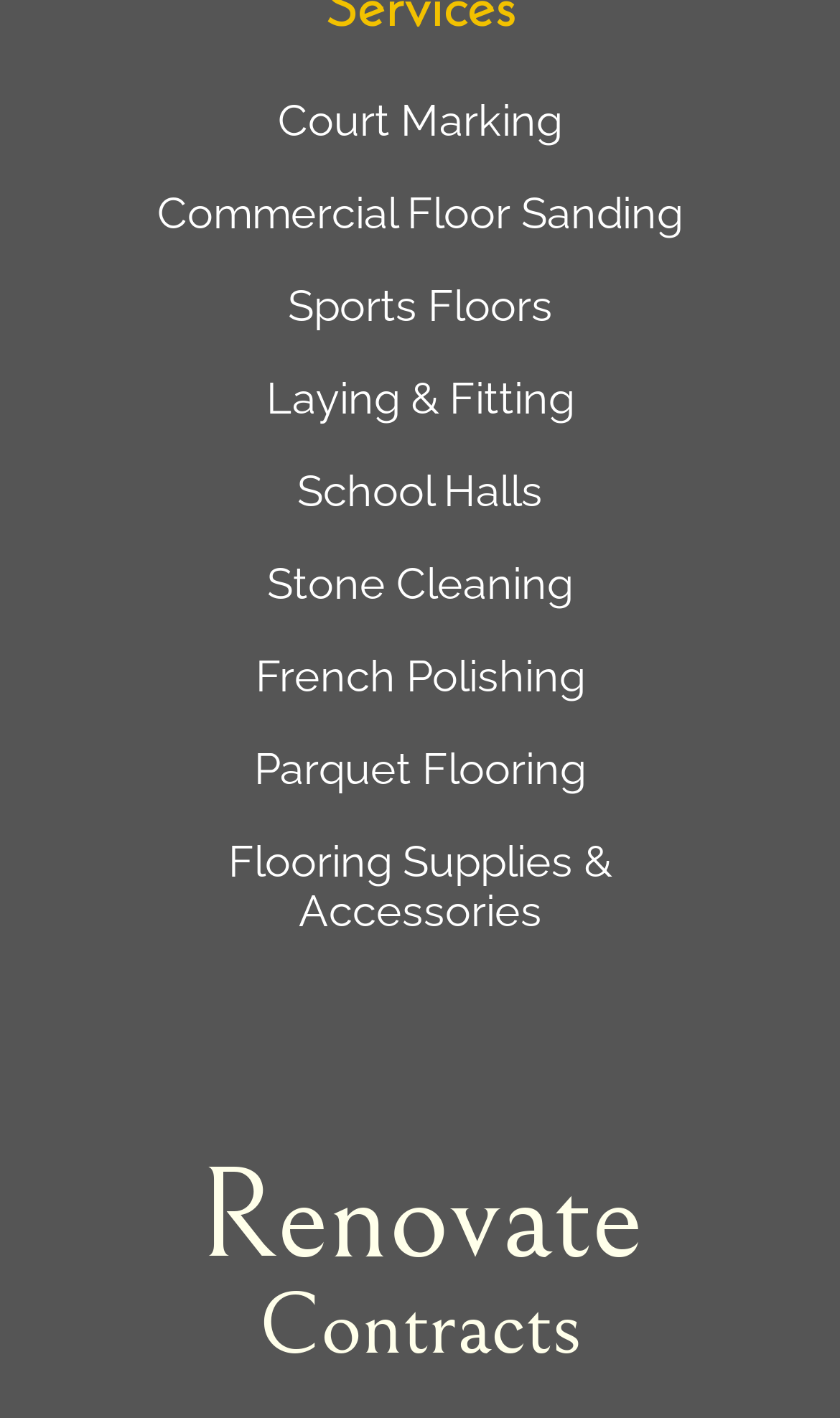What is the theme of the webpage? From the image, respond with a single word or brief phrase.

Flooring